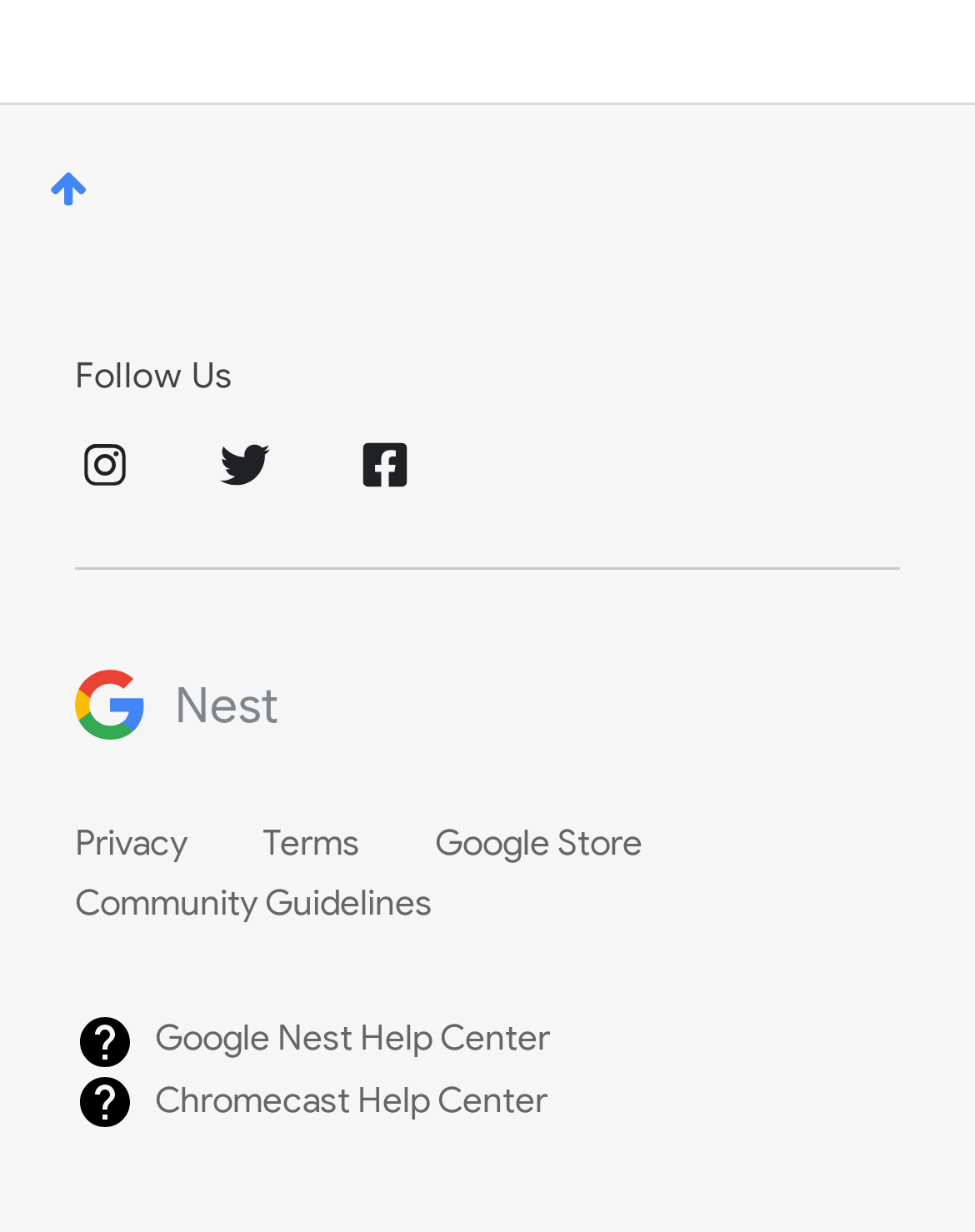How many help centers are mentioned on the page?
Analyze the image and deliver a detailed answer to the question.

I found two links related to help centers: 'Google Nest Help Center' and 'Chromecast Help Center'. These links are likely intended to provide support and resources for users of Google Nest and Chromecast products.